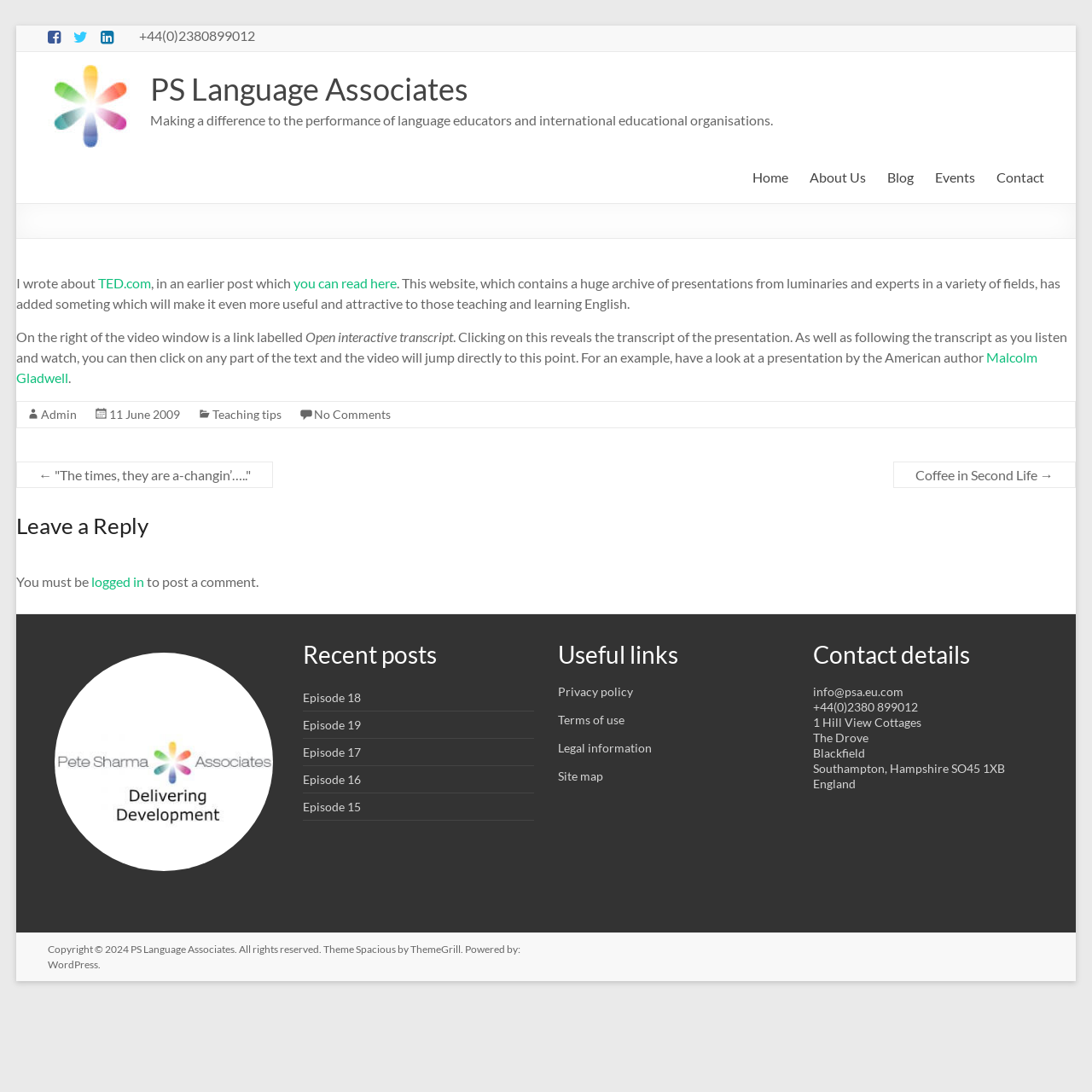What is the theme of the website?
Refer to the image and provide a one-word or short phrase answer.

Spacious